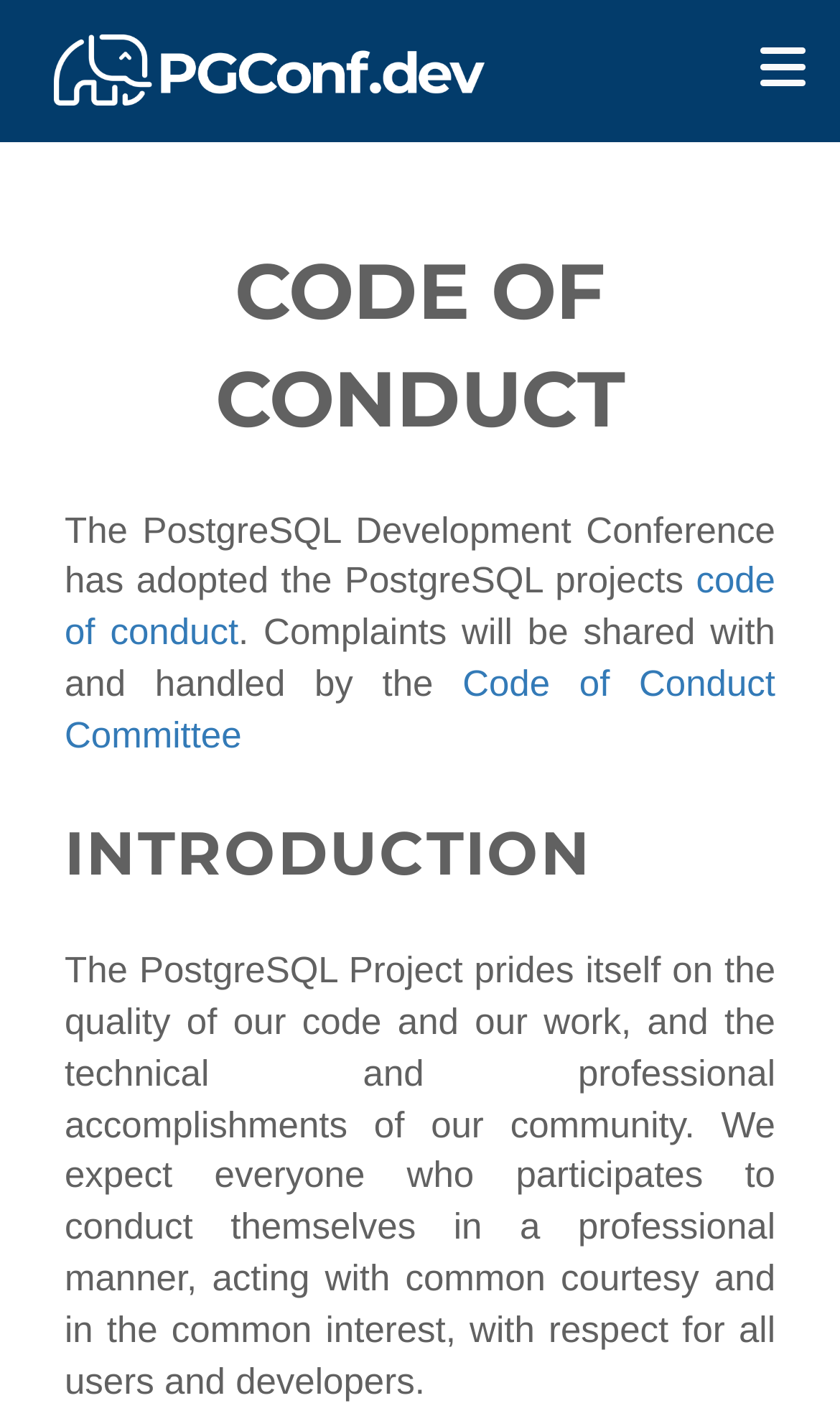Identify the main heading from the webpage and provide its text content.

CODE OF CONDUCT